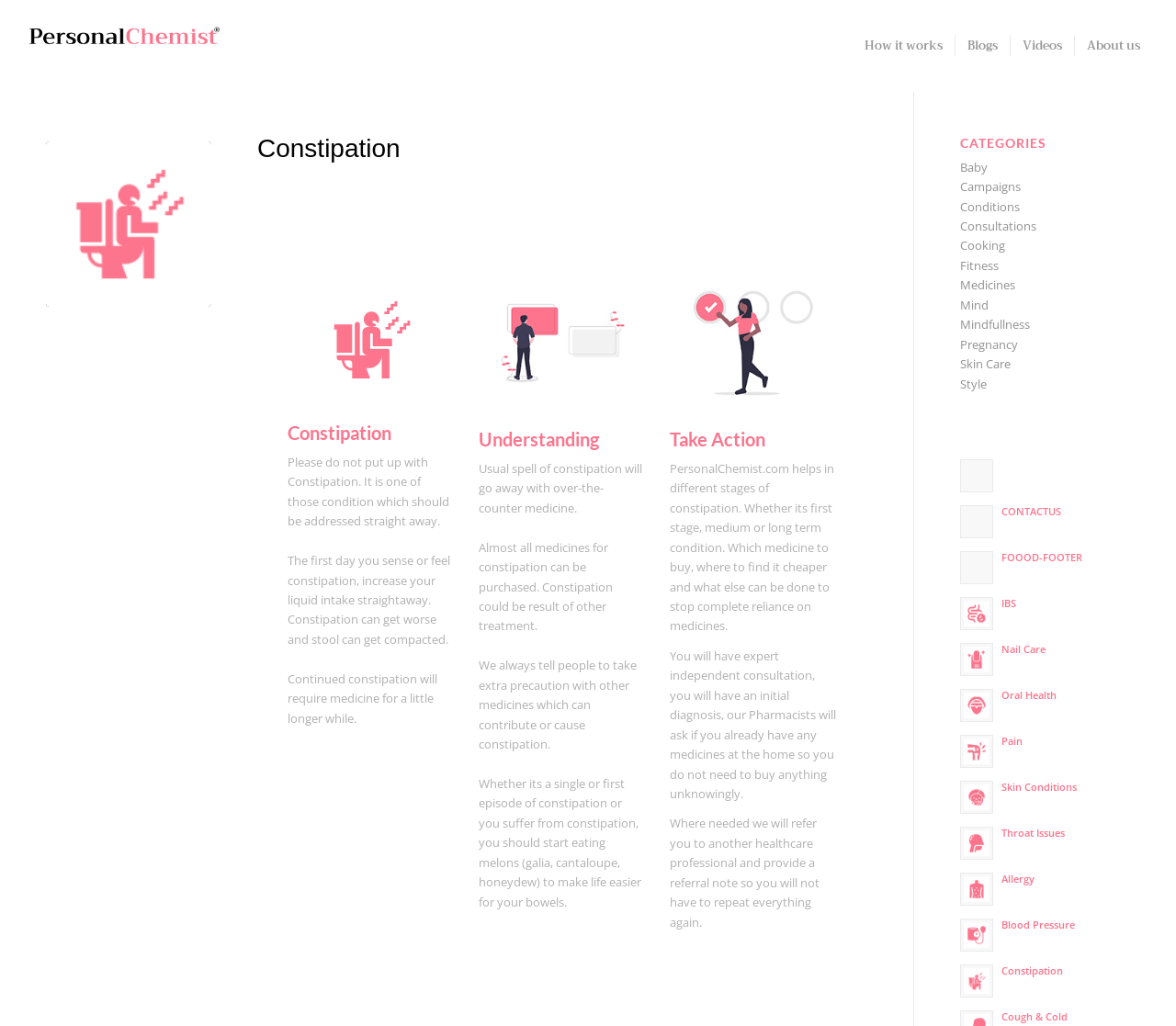Determine the bounding box coordinates of the clickable element to complete this instruction: "Learn about 'Understanding Constipation'". Provide the coordinates in the format of four float numbers between 0 and 1, [left, top, right, bottom].

[0.407, 0.418, 0.549, 0.438]